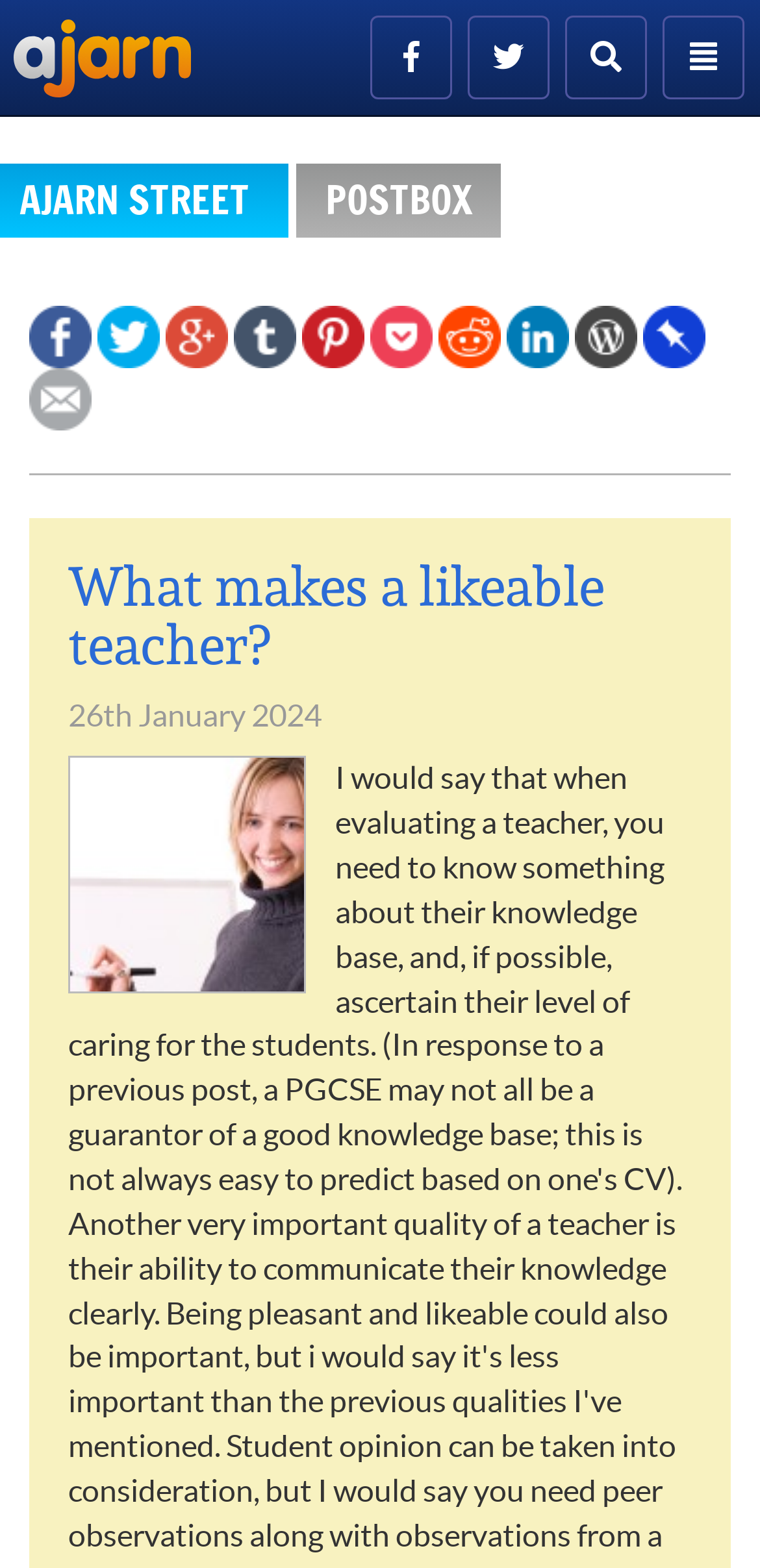Please look at the image and answer the question with a detailed explanation: What is the date of the article?

I found the date of the article by looking at the time element on the webpage, which is located below the heading 'What makes a likeable teacher?' and it says '26th January 2024'.